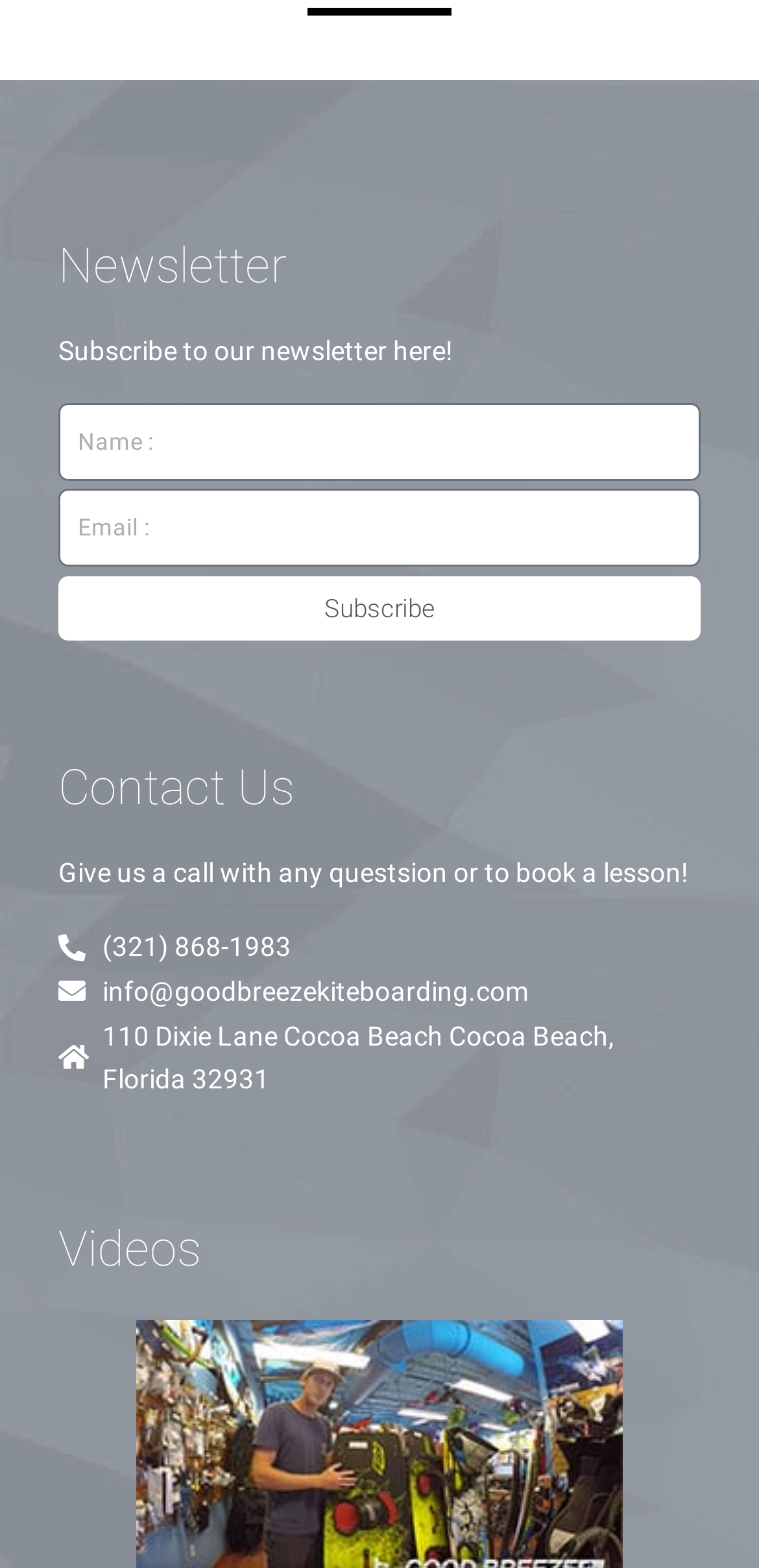What is the location of the company?
Give a thorough and detailed response to the question.

The static text '110 Dixie Lane Cocoa Beach Cocoa Beach, Florida 32931' provides the address of the company, which indicates that the company is located in Cocoa Beach, Florida.